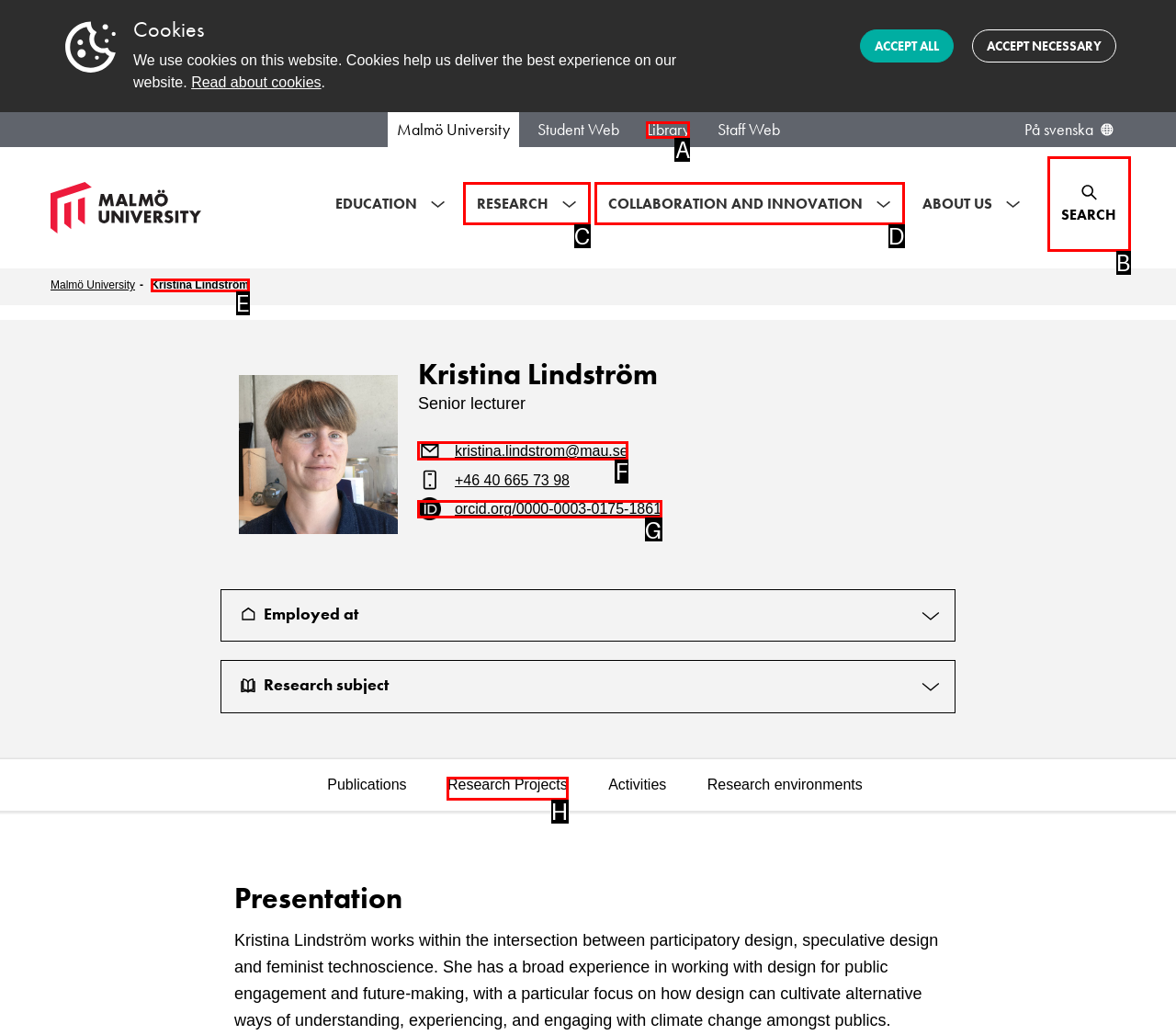Indicate which lettered UI element to click to fulfill the following task: Explore Kristina Lindström's research projects
Provide the letter of the correct option.

H